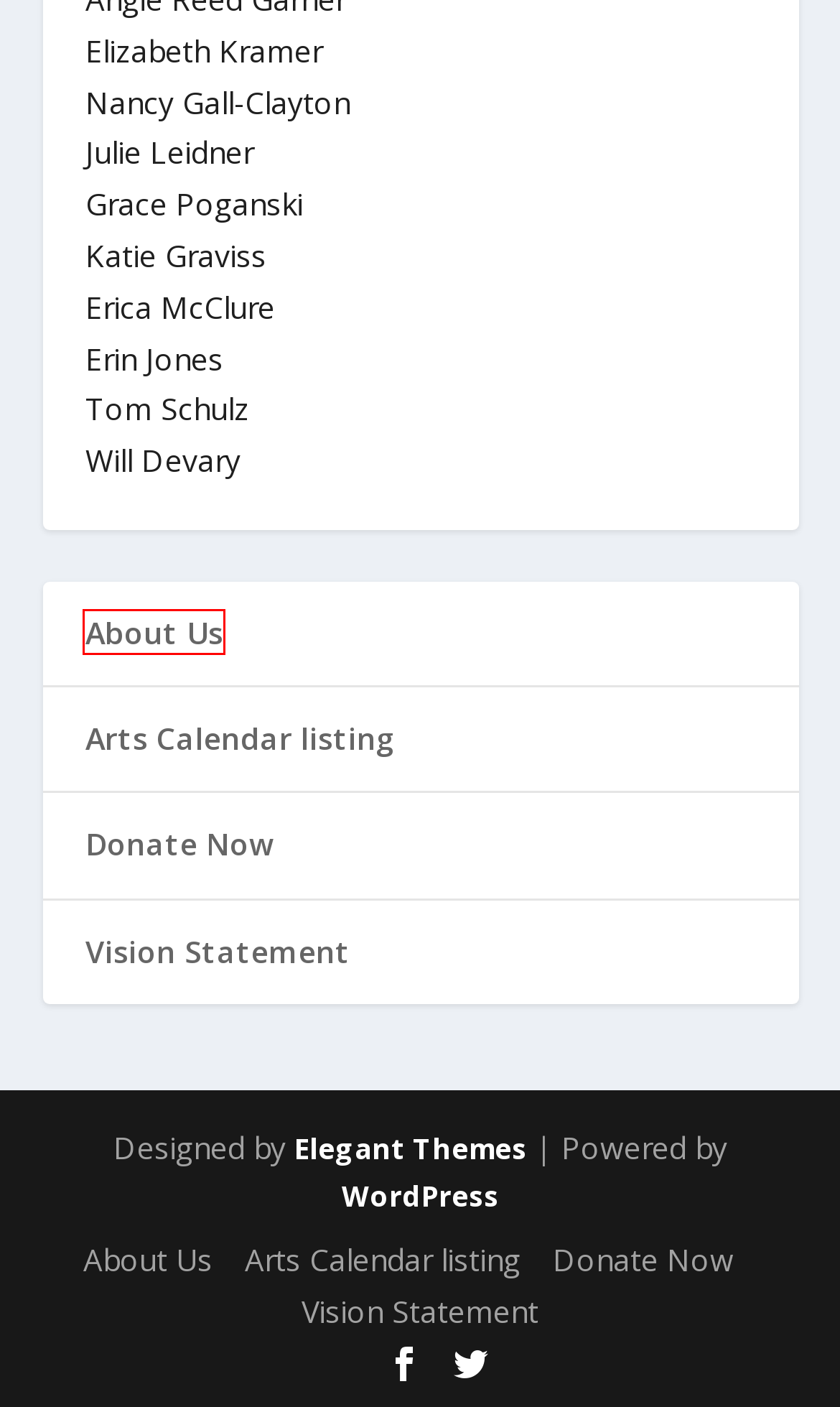You are presented with a screenshot of a webpage containing a red bounding box around a particular UI element. Select the best webpage description that matches the new webpage after clicking the element within the bounding box. Here are the candidates:
A. Always Keep ‘Em Guessing (Time Slip Theatre) | Arts-Louisville Reviews
B. ‘Tis The Season (WhoDunnit) | Arts-Louisville Reviews
C. Chekhov In Balance | Arts-Louisville Reviews
D. About Us | Arts-Louisville Reviews
E. Theatre | Arts-Louisville Reviews
F. Arts Calendar listing | Arts-Louisville Reviews
G. Vision Statement | Arts-Louisville Reviews
H. Donate Now | Arts-Louisville Reviews

D